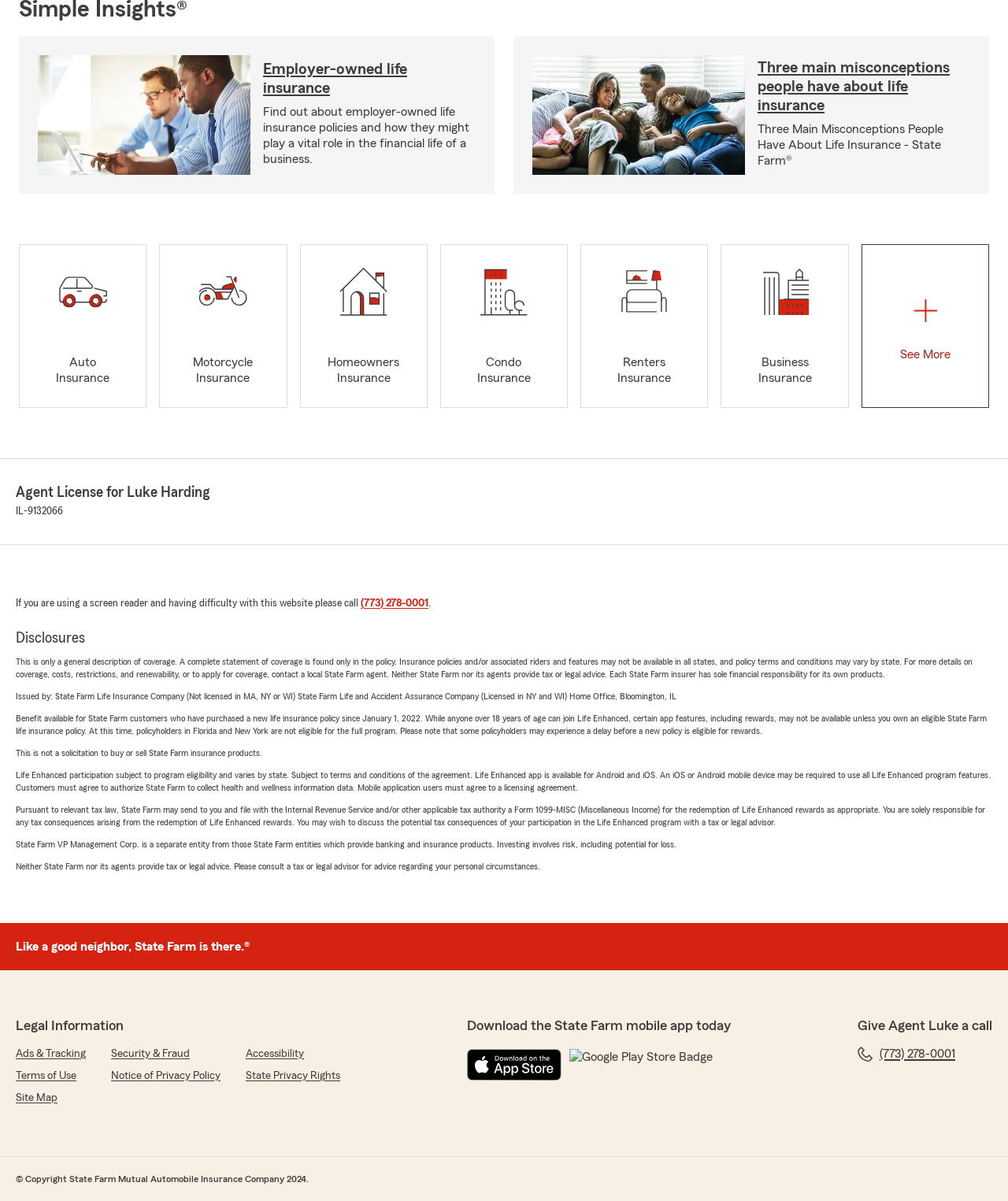Can you determine the bounding box coordinates of the area that needs to be clicked to fulfill the following instruction: "Click the 'See More' button"?

[0.855, 0.204, 0.98, 0.339]